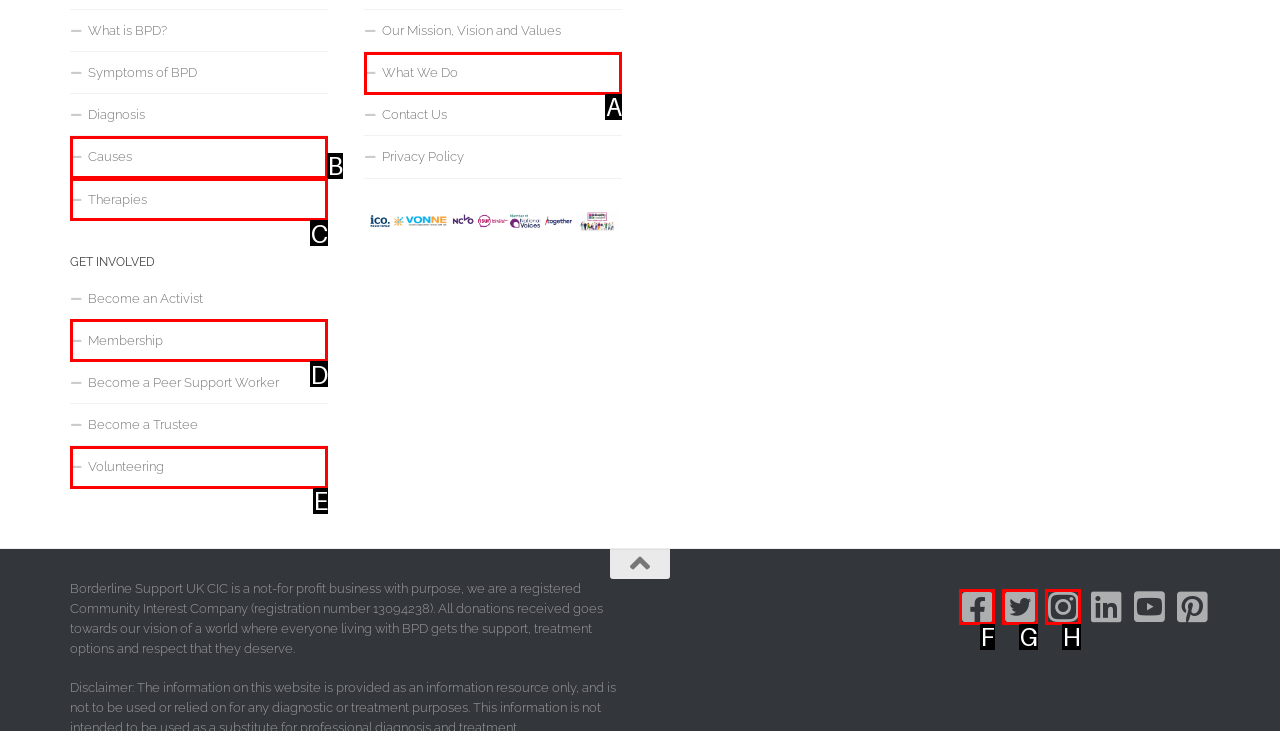Identify the letter corresponding to the UI element that matches this description: What We Do
Answer using only the letter from the provided options.

A